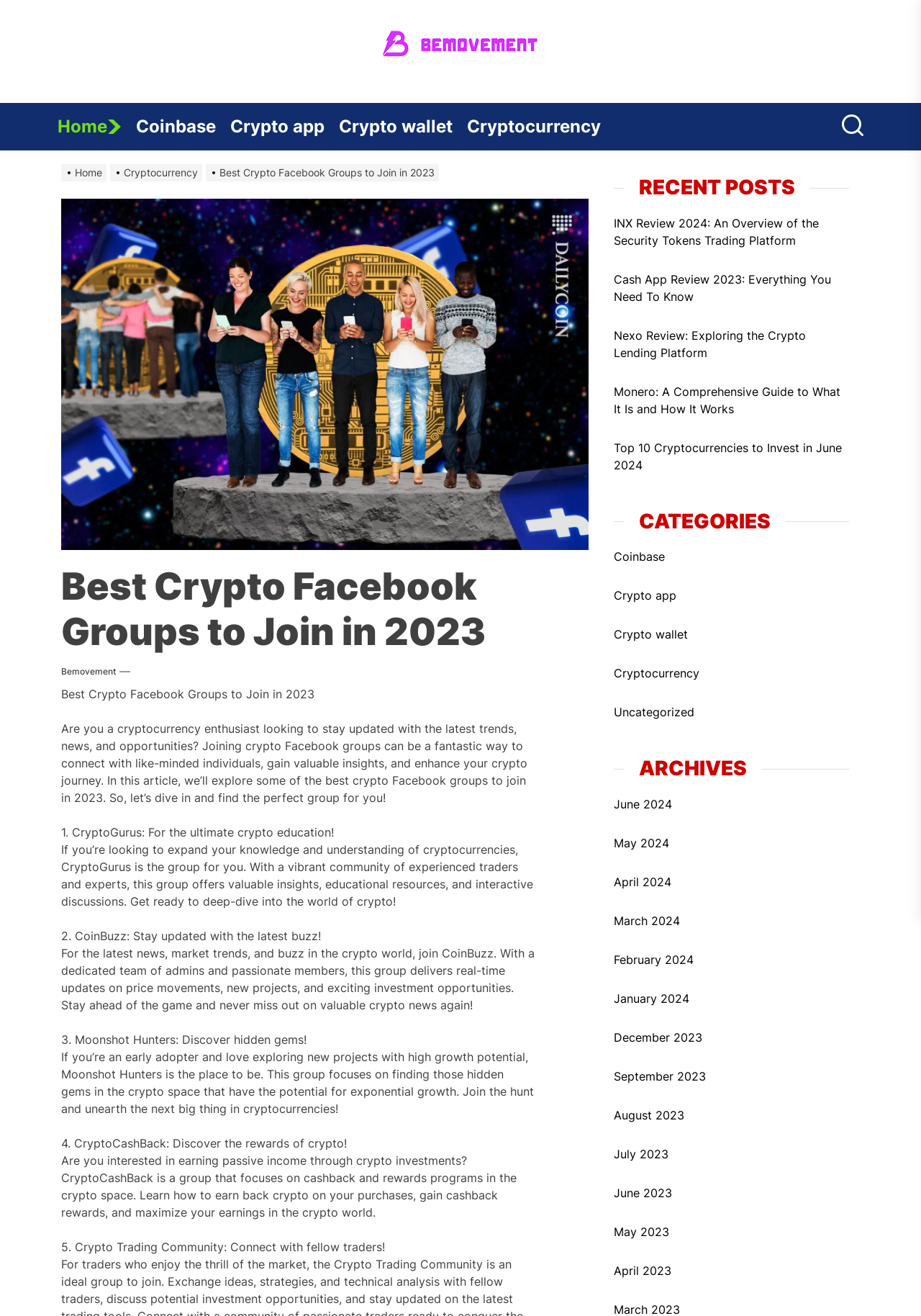How many archive links are available on the webpage?
Please elaborate on the answer to the question with detailed information.

The webpage provides archive links for 15 different months, ranging from June 2024 to April 2023, allowing users to access articles and content from previous months.